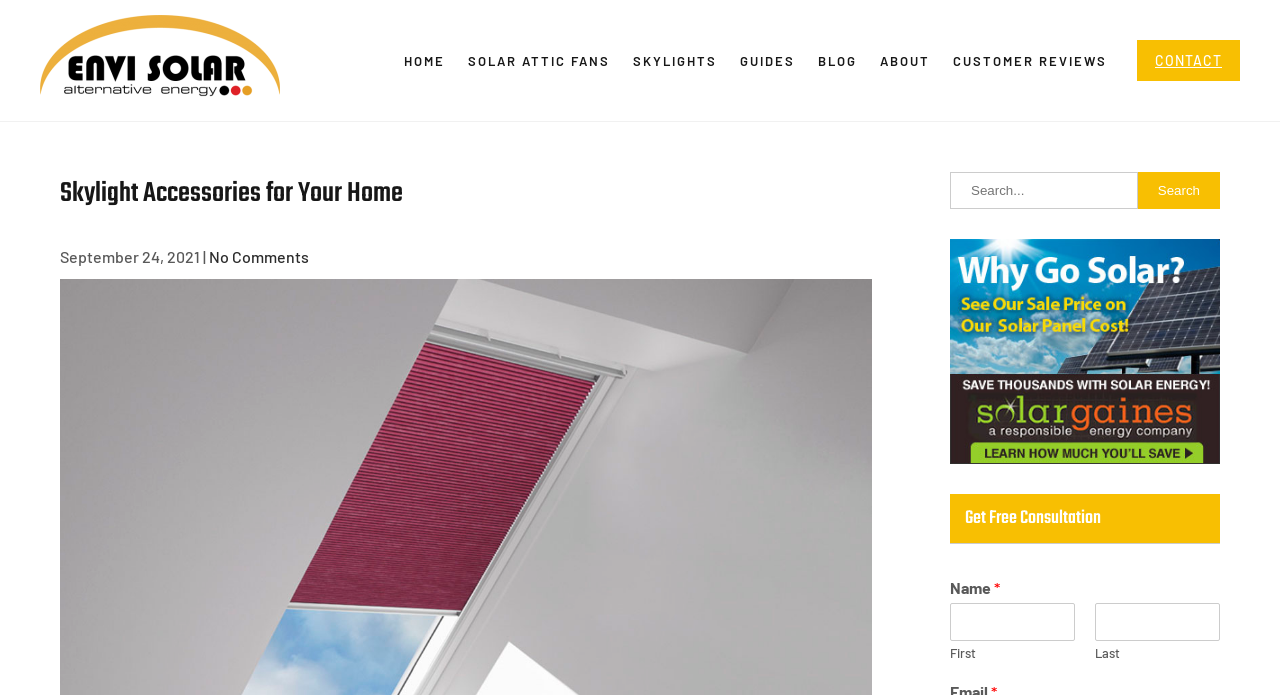Please locate the bounding box coordinates for the element that should be clicked to achieve the following instruction: "click Envi Solar link". Ensure the coordinates are given as four float numbers between 0 and 1, i.e., [left, top, right, bottom].

[0.031, 0.121, 0.227, 0.148]